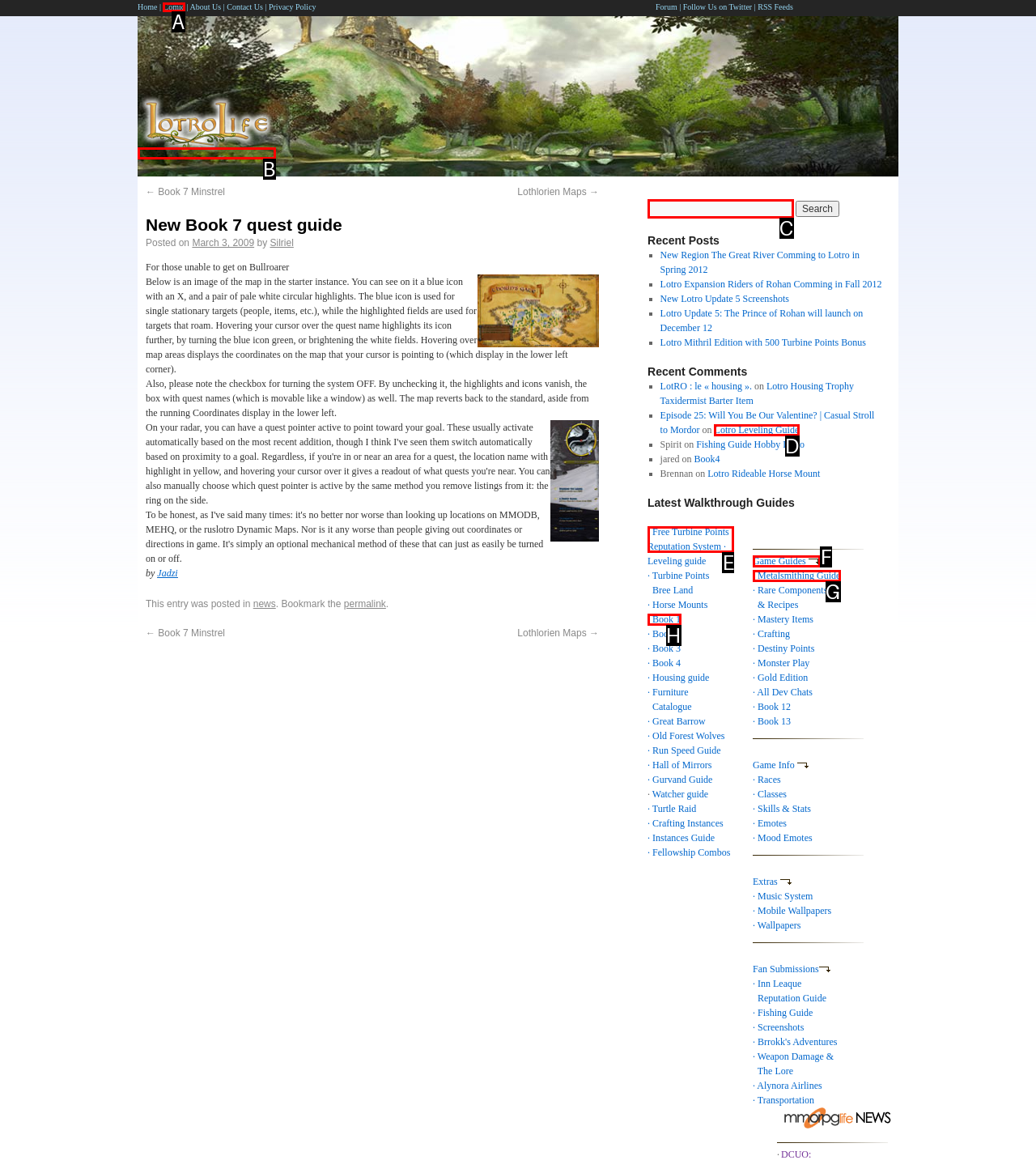Select the correct option from the given choices to perform this task: Search for something. Provide the letter of that option.

C